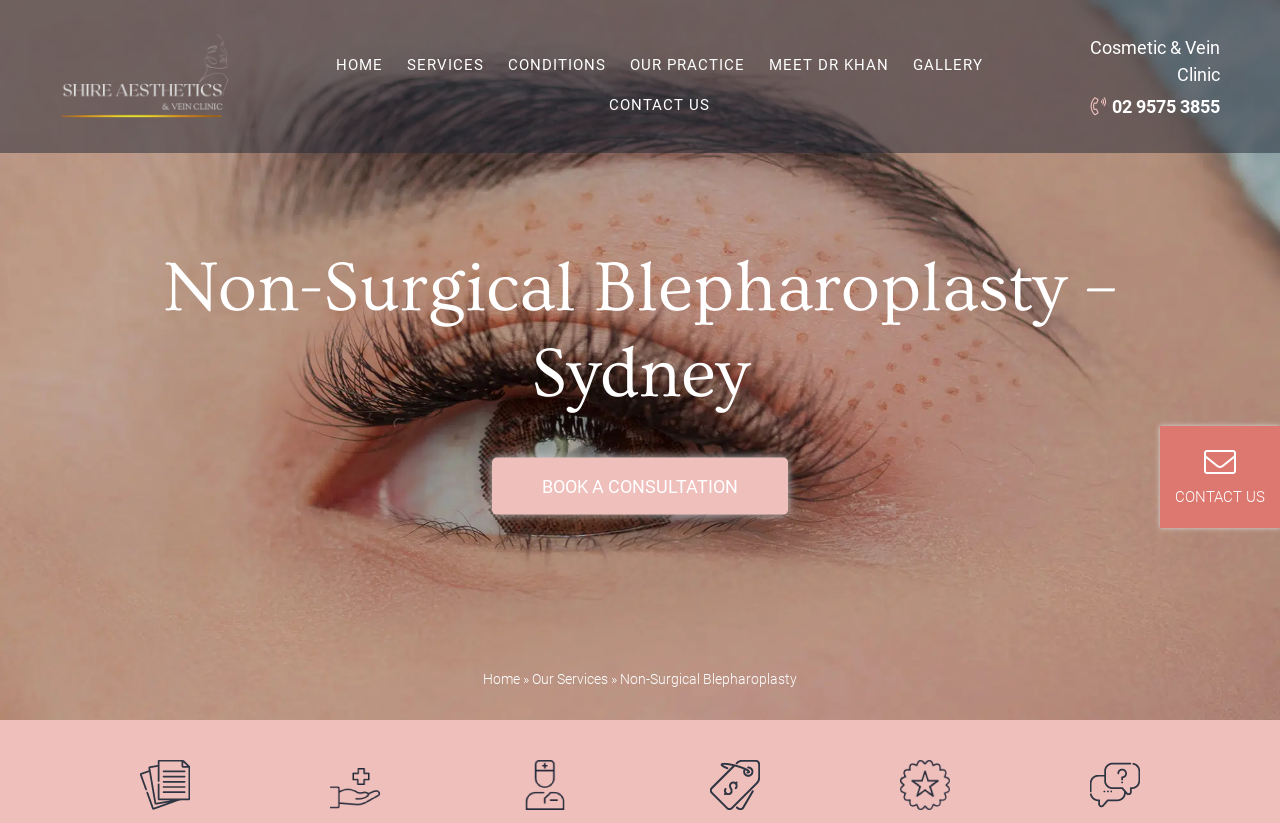Identify the bounding box coordinates of the area that should be clicked in order to complete the given instruction: "Go to HOME page". The bounding box coordinates should be four float numbers between 0 and 1, i.e., [left, top, right, bottom].

[0.263, 0.055, 0.3, 0.103]